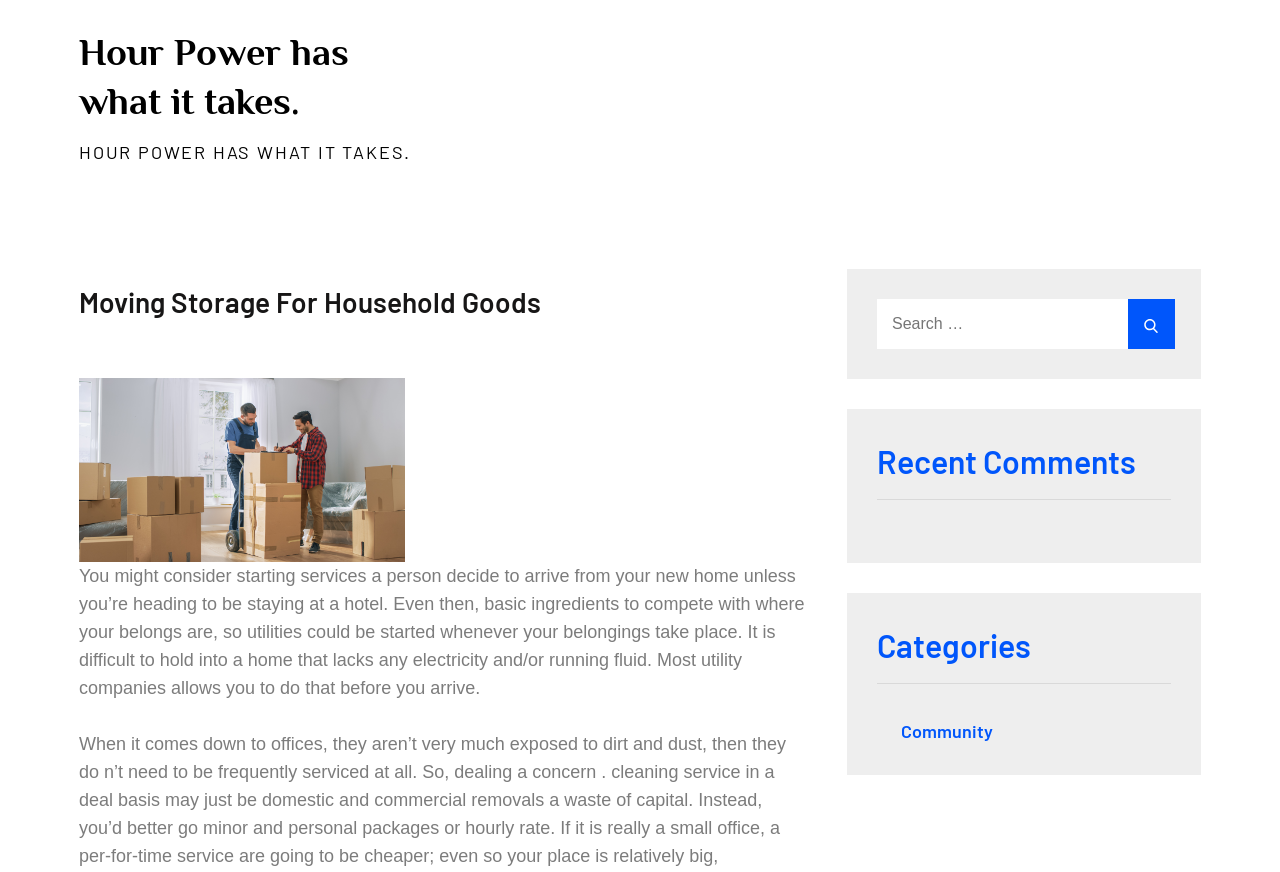Determine the bounding box for the described UI element: "Community".

[0.704, 0.822, 0.776, 0.854]